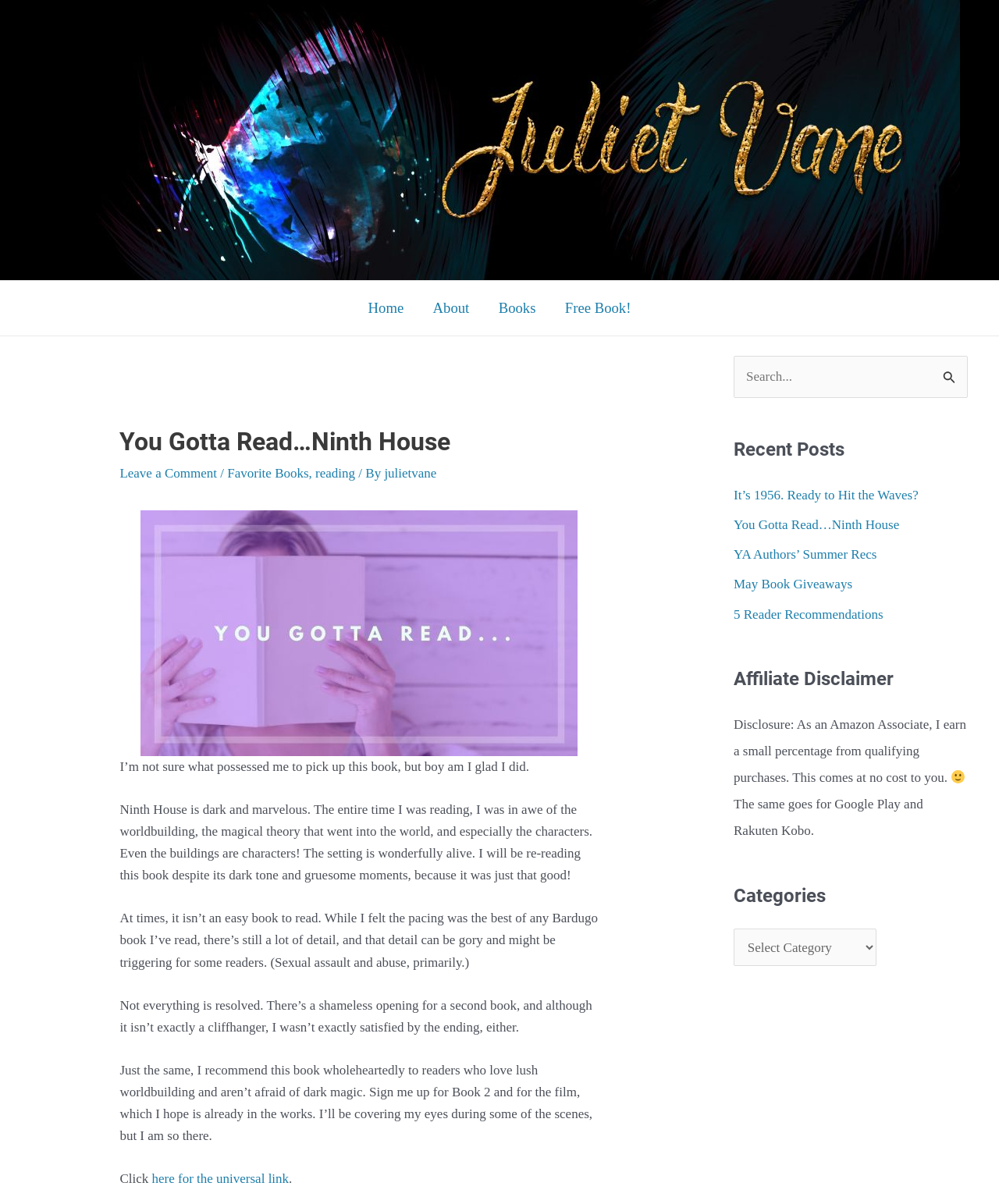Can you provide the bounding box coordinates for the element that should be clicked to implement the instruction: "Search for a book"?

[0.734, 0.296, 0.969, 0.331]